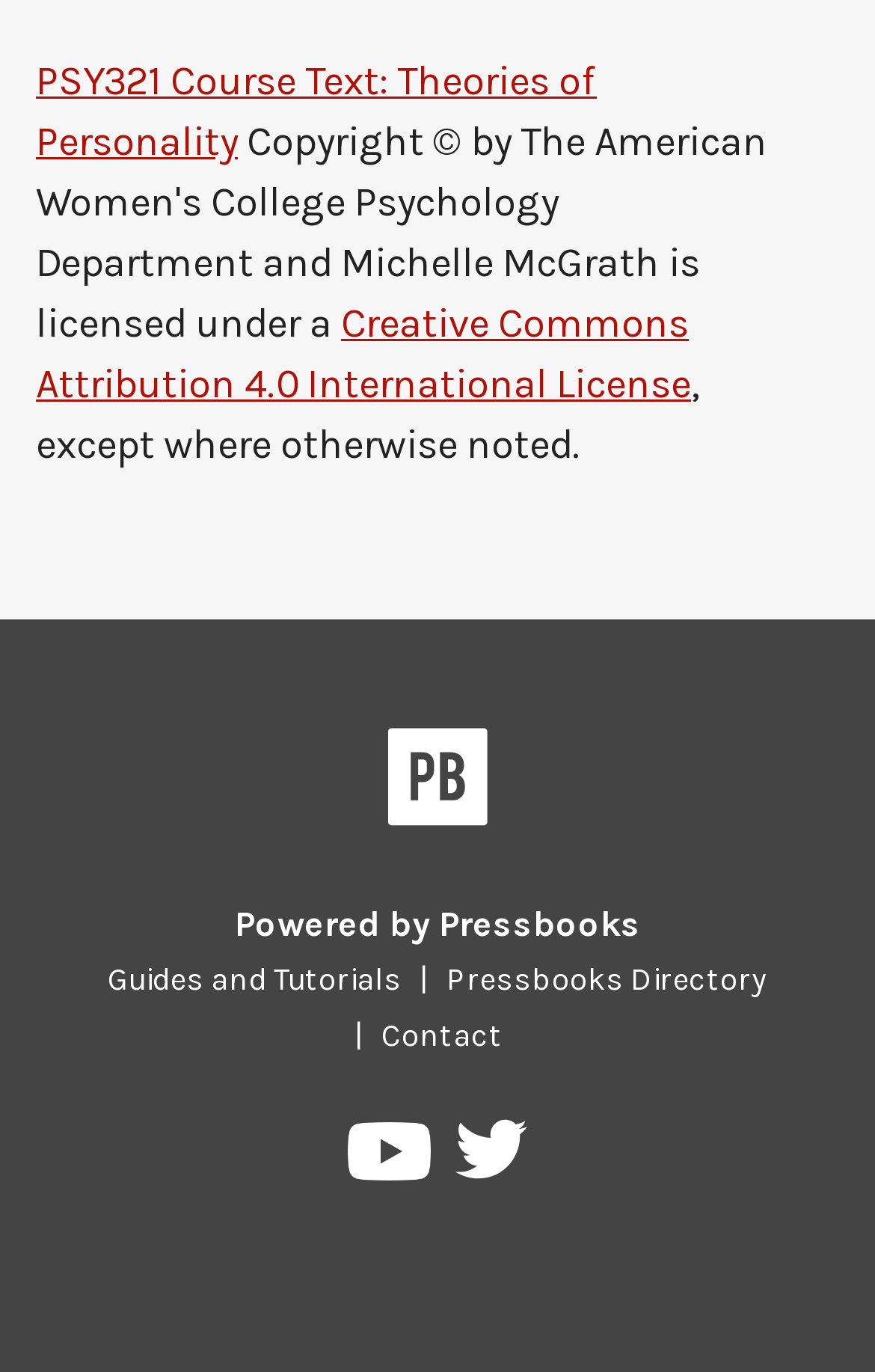Pinpoint the bounding box coordinates of the element that must be clicked to accomplish the following instruction: "Go to the Pressbooks directory". The coordinates should be in the format of four float numbers between 0 and 1, i.e., [left, top, right, bottom].

[0.49, 0.701, 0.897, 0.729]